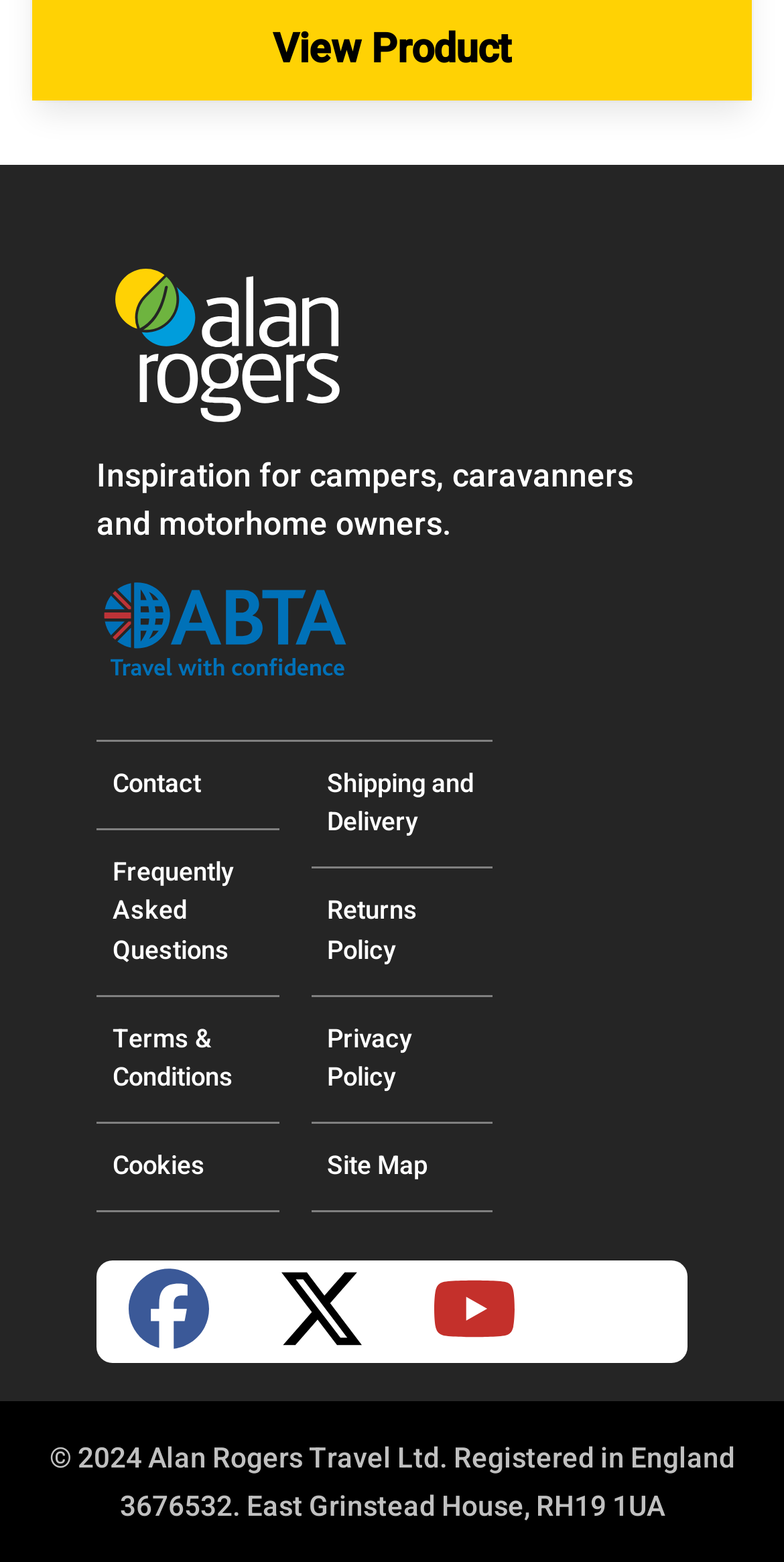Identify the bounding box coordinates for the UI element described as: ".st0{fill:#0071b8}.st1{fill:#bd3337}".

[0.123, 0.412, 0.451, 0.443]